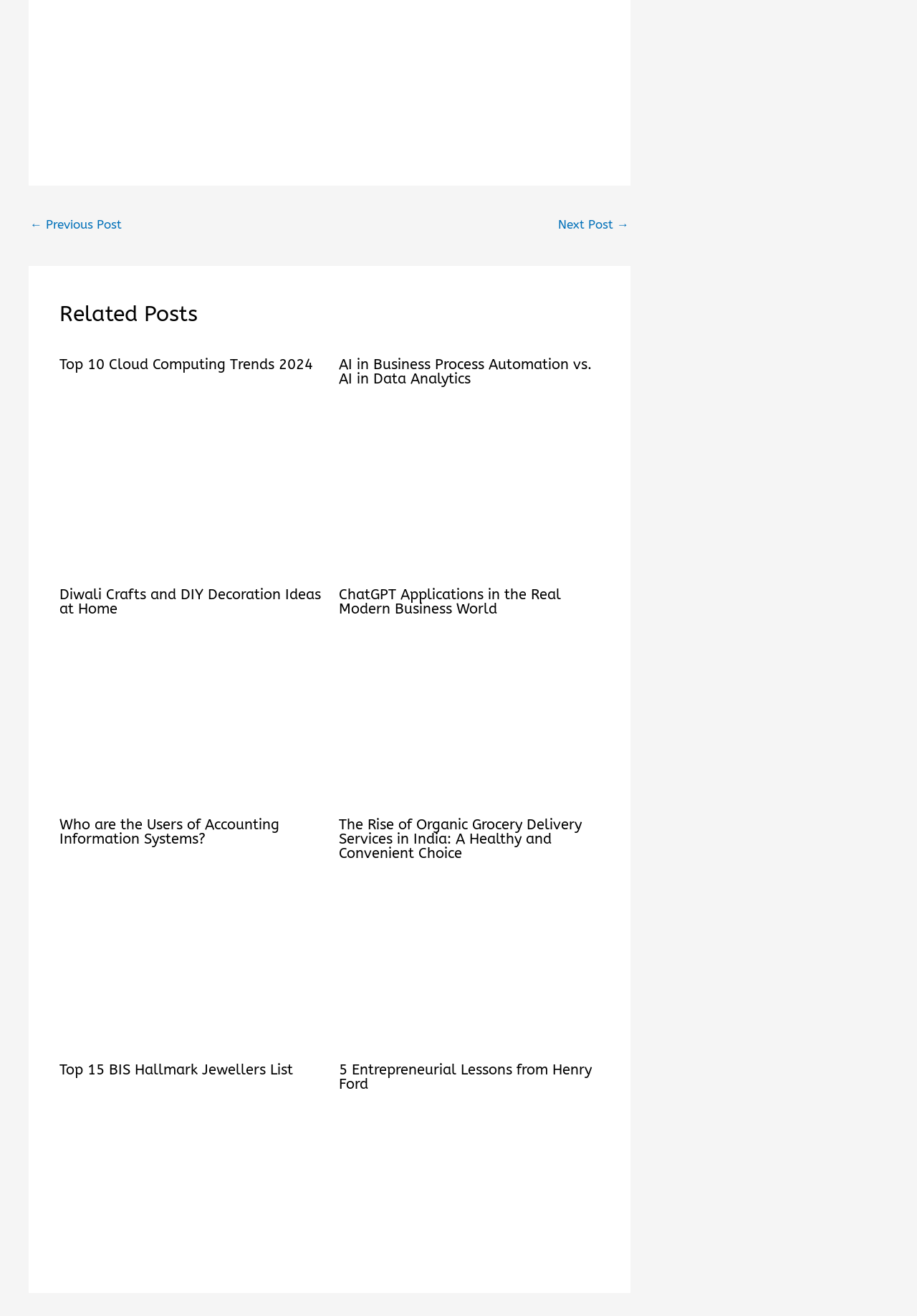Kindly determine the bounding box coordinates for the clickable area to achieve the given instruction: "Click PRIVACY POLICY".

None